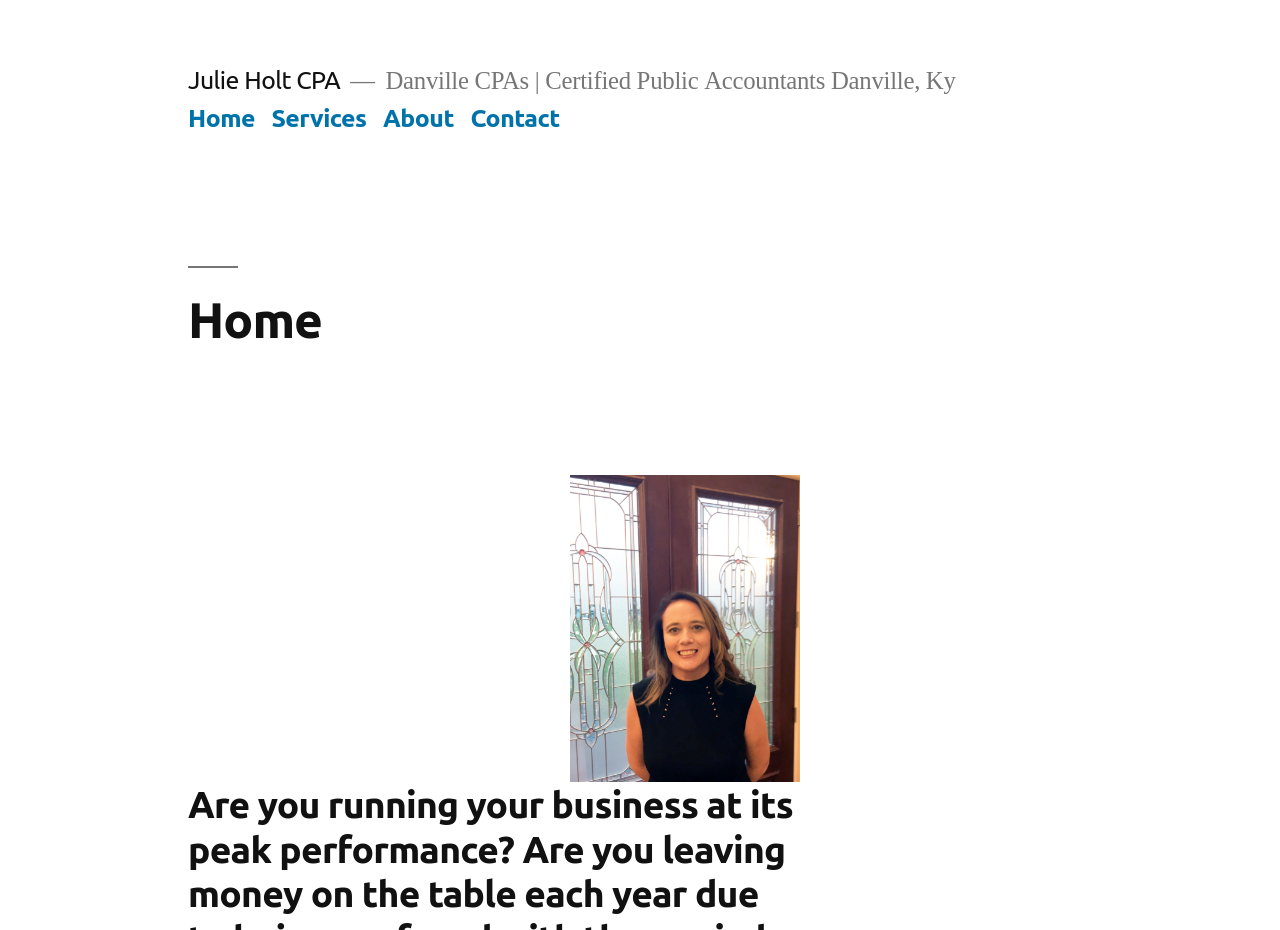What is the last menu item in the top menu?
Look at the screenshot and respond with a single word or phrase.

Contact